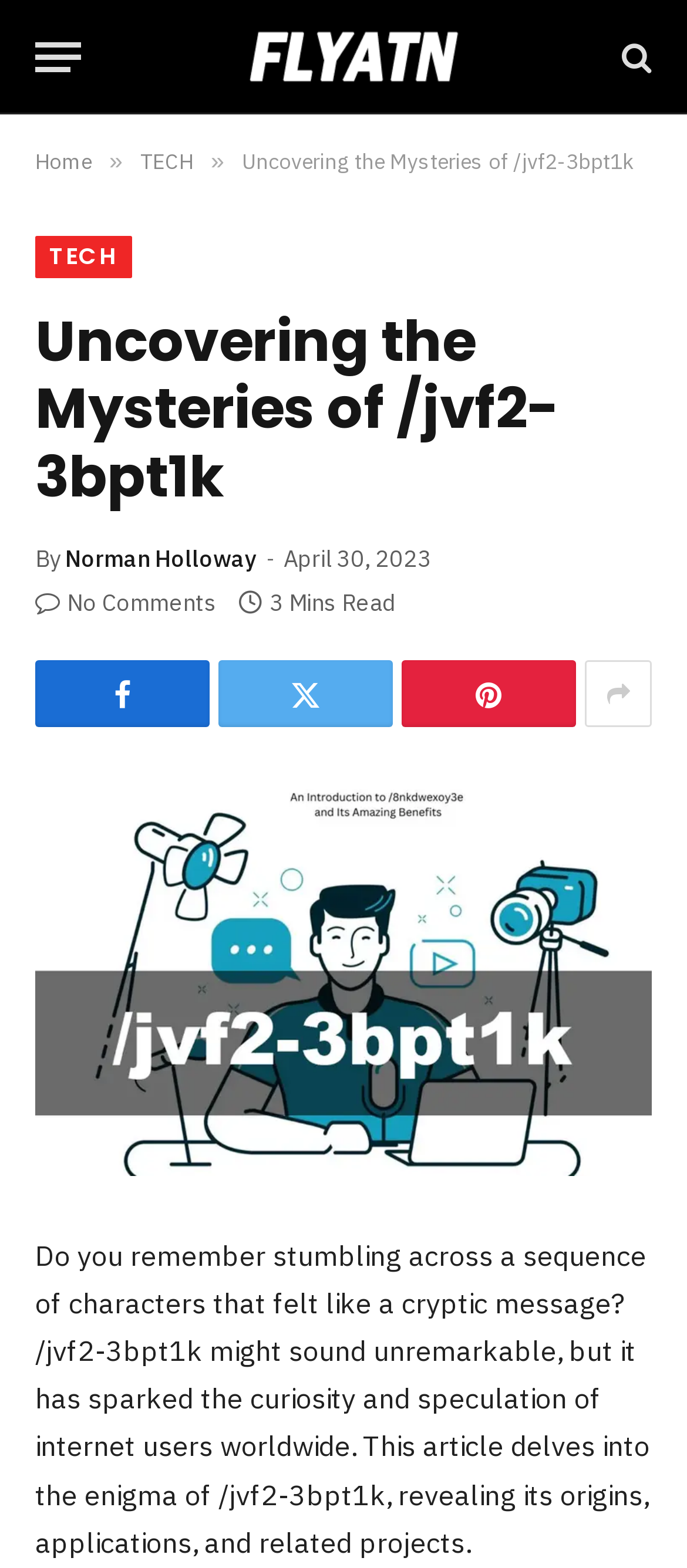Please identify the coordinates of the bounding box for the clickable region that will accomplish this instruction: "Click the menu button".

[0.051, 0.011, 0.118, 0.062]